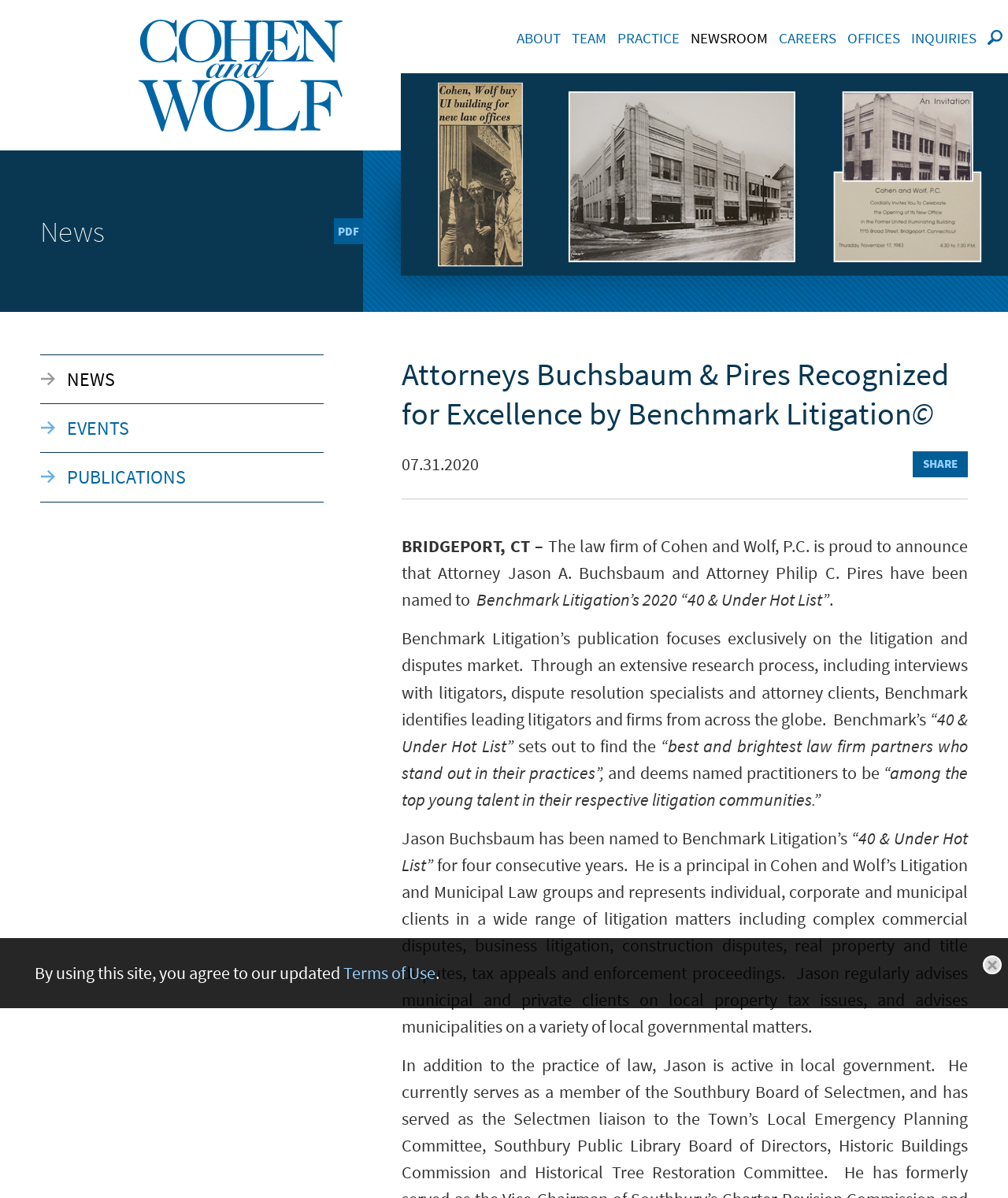Can you find the bounding box coordinates of the area I should click to execute the following instruction: "Search for something on the website"?

[0.974, 0.018, 1.0, 0.047]